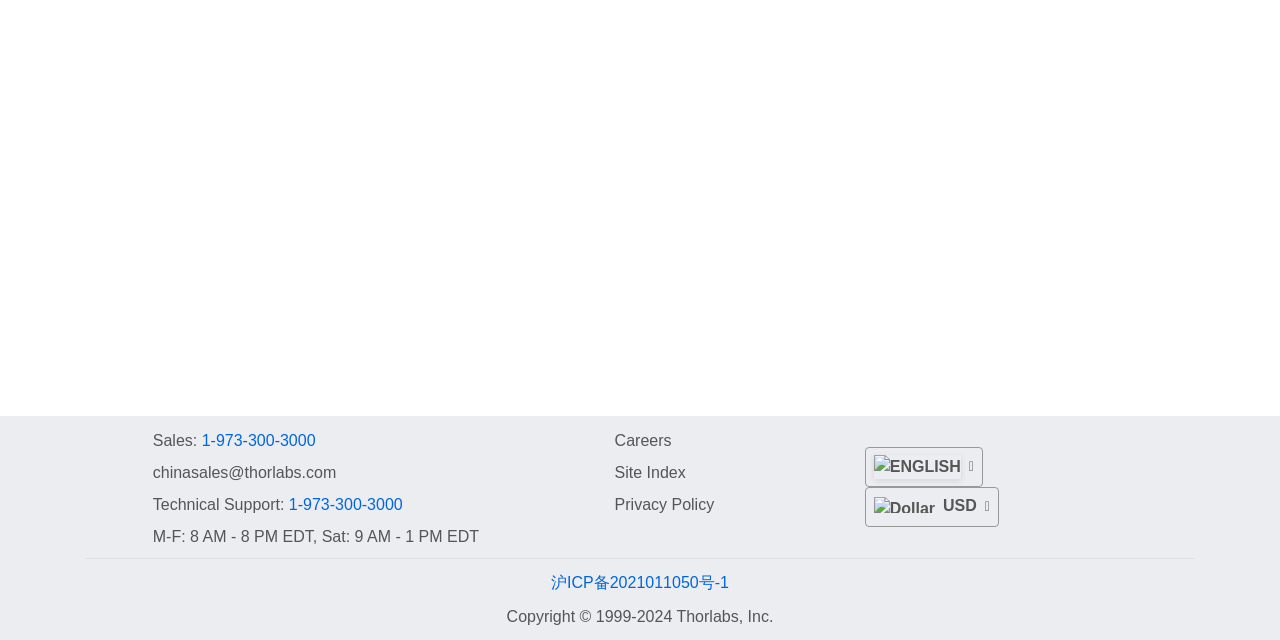Identify the bounding box for the UI element specified in this description: "chinasales@thorlabs.com". The coordinates must be four float numbers between 0 and 1, formatted as [left, top, right, bottom].

[0.119, 0.725, 0.263, 0.75]